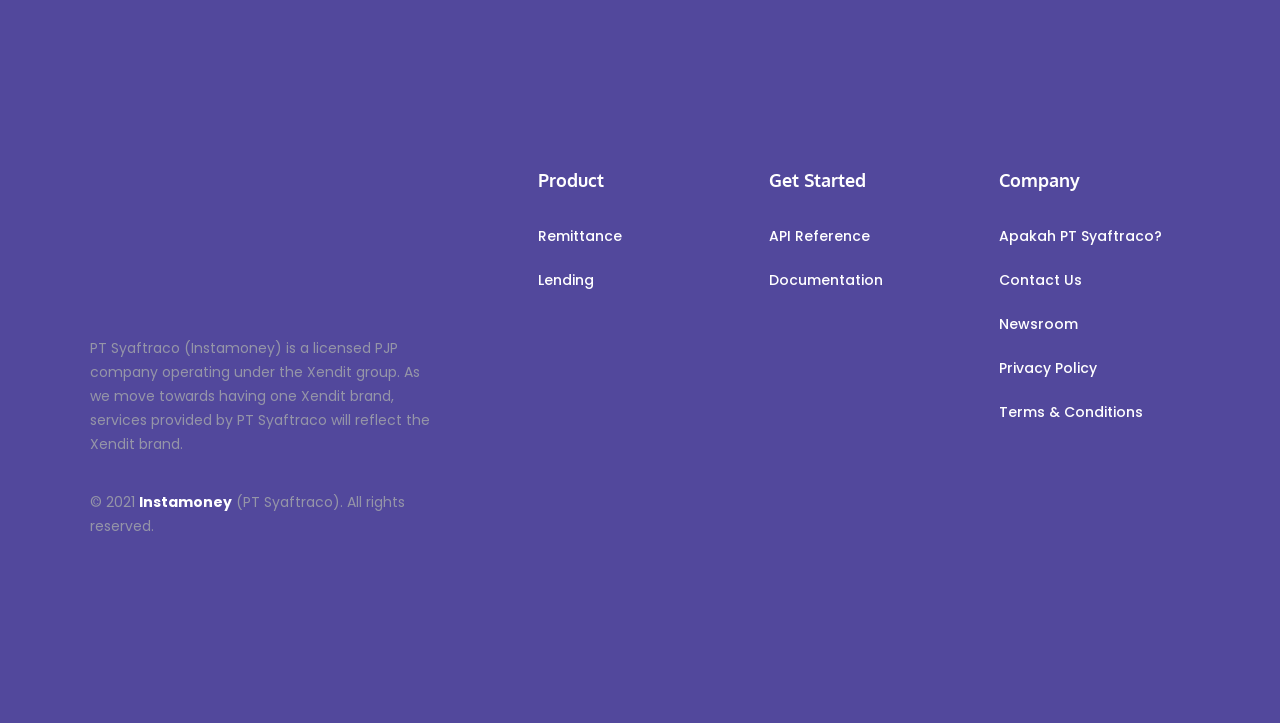How many headings are present on the webpage?
Based on the screenshot, give a detailed explanation to answer the question.

There are three headings on the webpage, namely 'Product', 'Get Started', and 'Company', which are used to categorize the links and content.